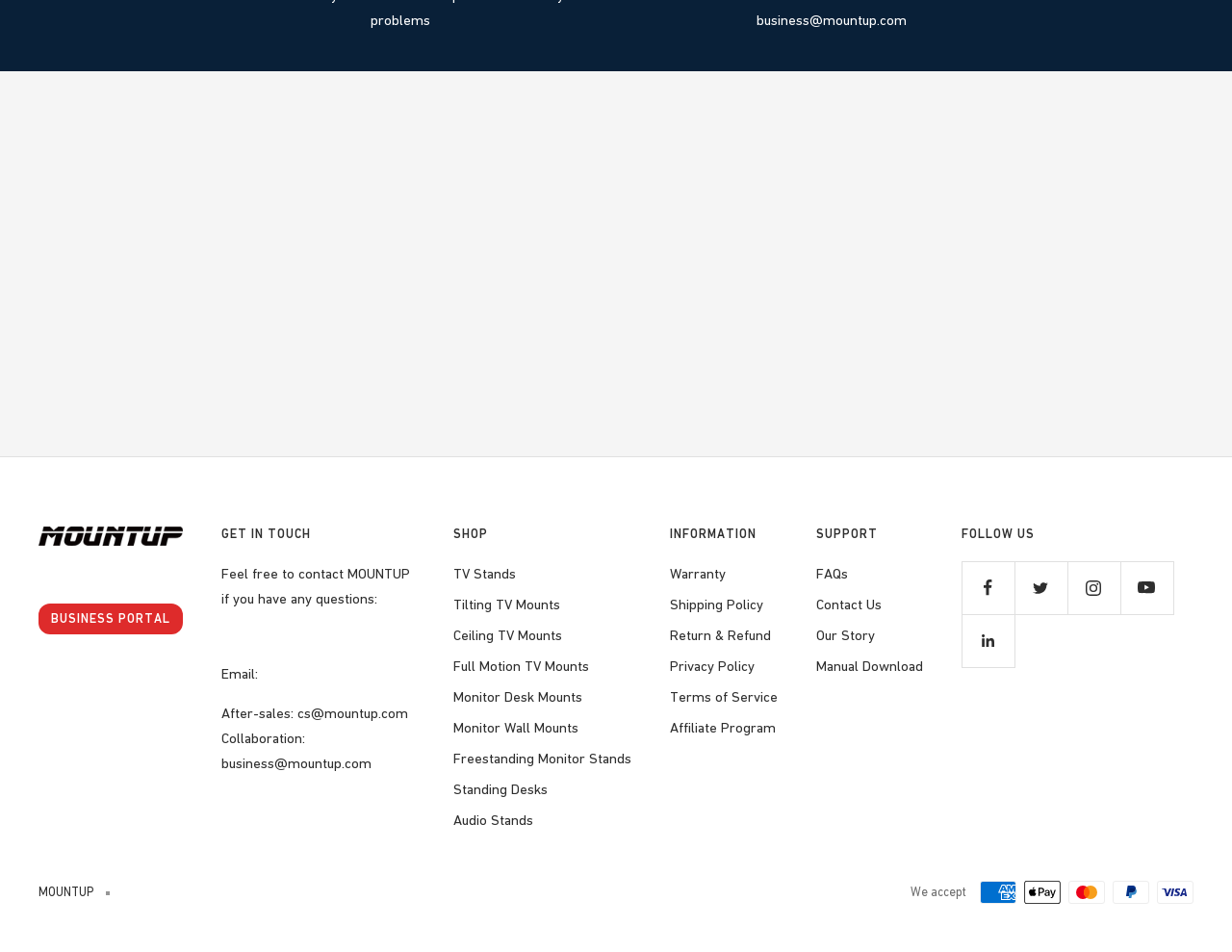What is the purpose of the newsletter subscription?
Answer the question in as much detail as possible.

The webpage has a section for newsletter subscription with a heading 'SUBSCRIBE TO OUR NEWSLETTER' and a description 'Promotions, new products and sales. Directly to your inbox.' This indicates that the purpose of the newsletter subscription is to receive updates on promotions, new products, and sales.